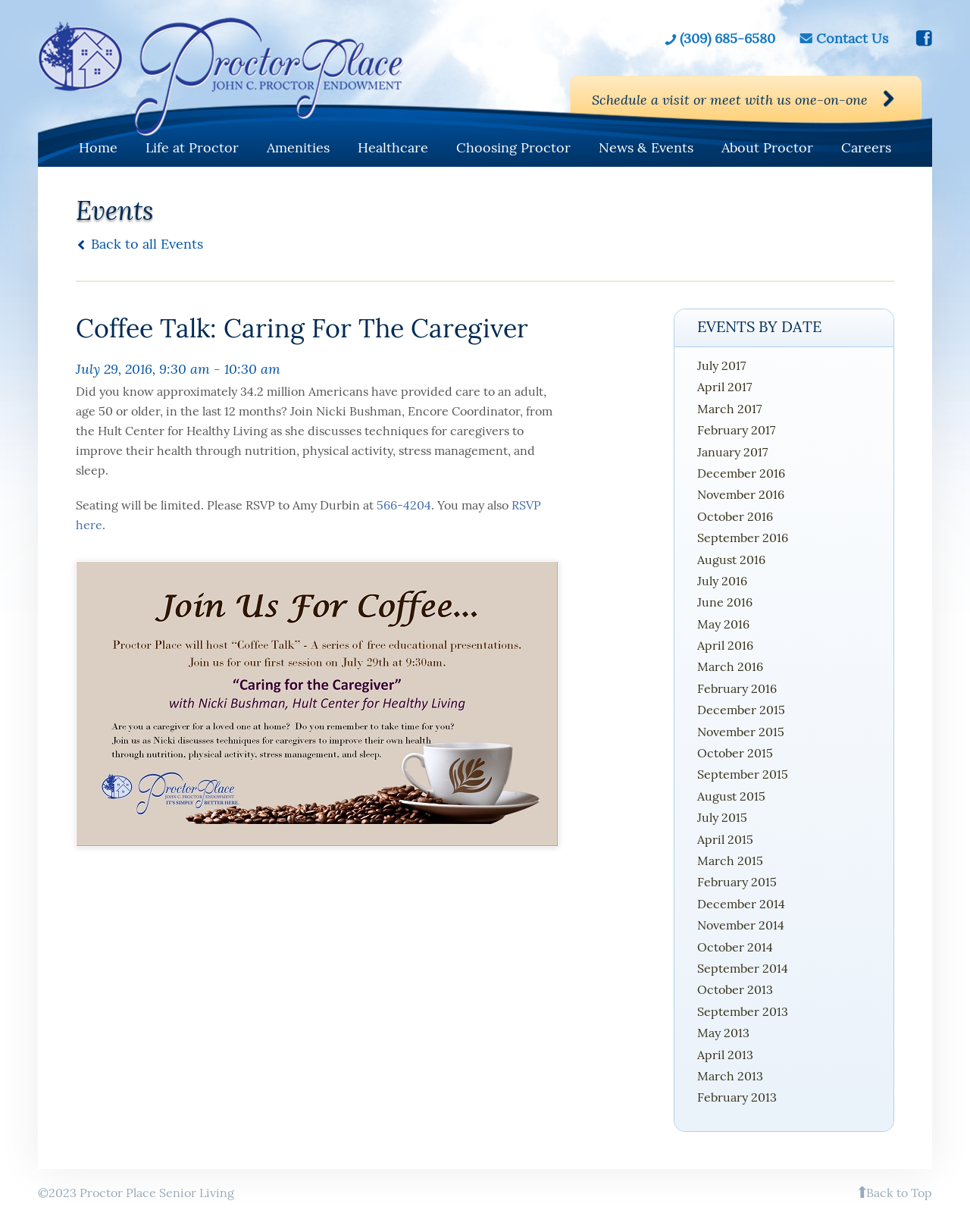Using the description: "parent_node: Search name="search_input" placeholder="Search Snopes..."", determine the UI element's bounding box coordinates. Ensure the coordinates are in the format of four float numbers between 0 and 1, i.e., [left, top, right, bottom].

None